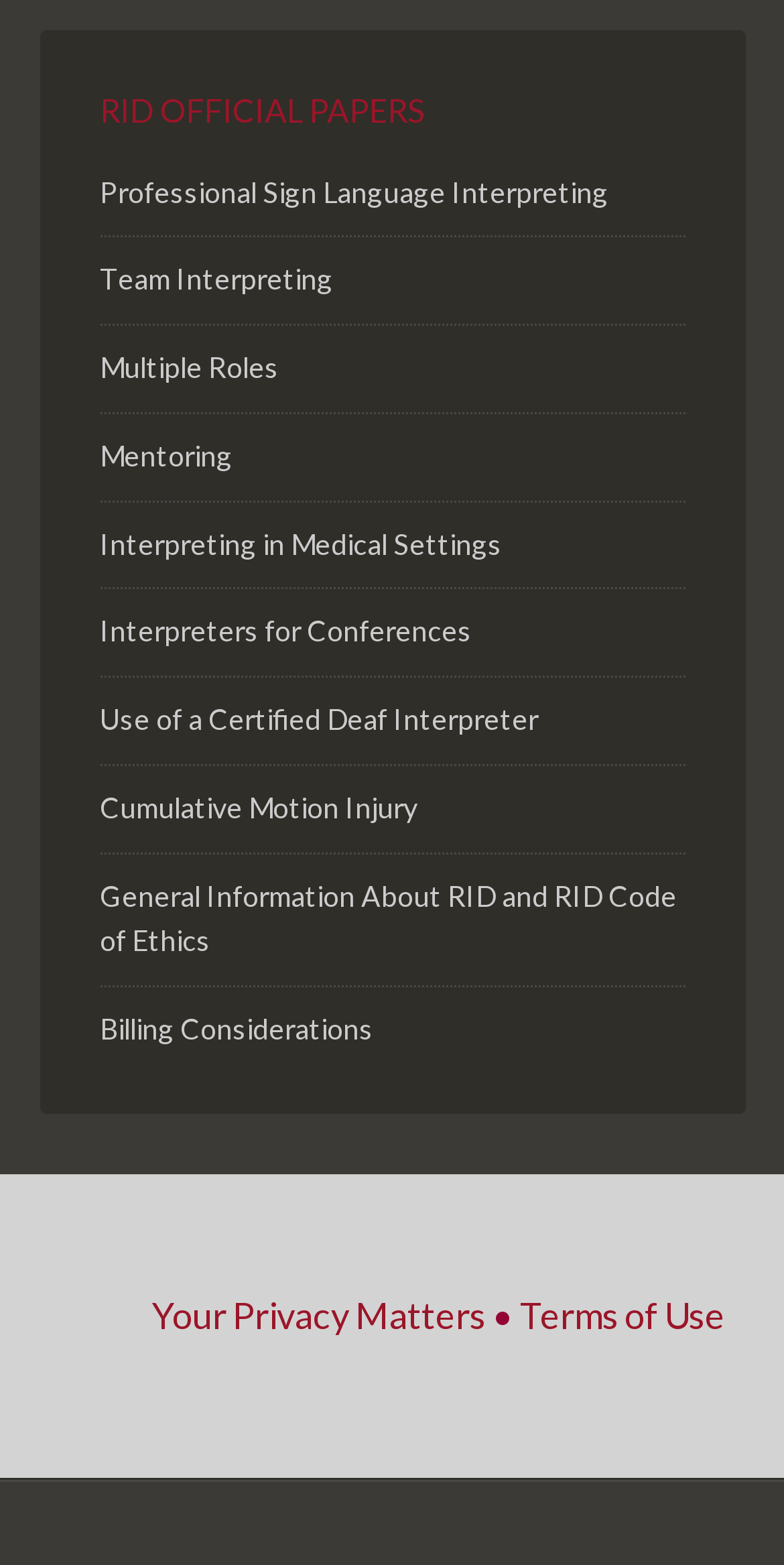What is the title of the section below the primary sidebar?
Based on the image, please offer an in-depth response to the question.

Below the primary sidebar, there is a heading element with the text 'Your Privacy Matters • Terms of Use', which indicates that this is the title of the section.